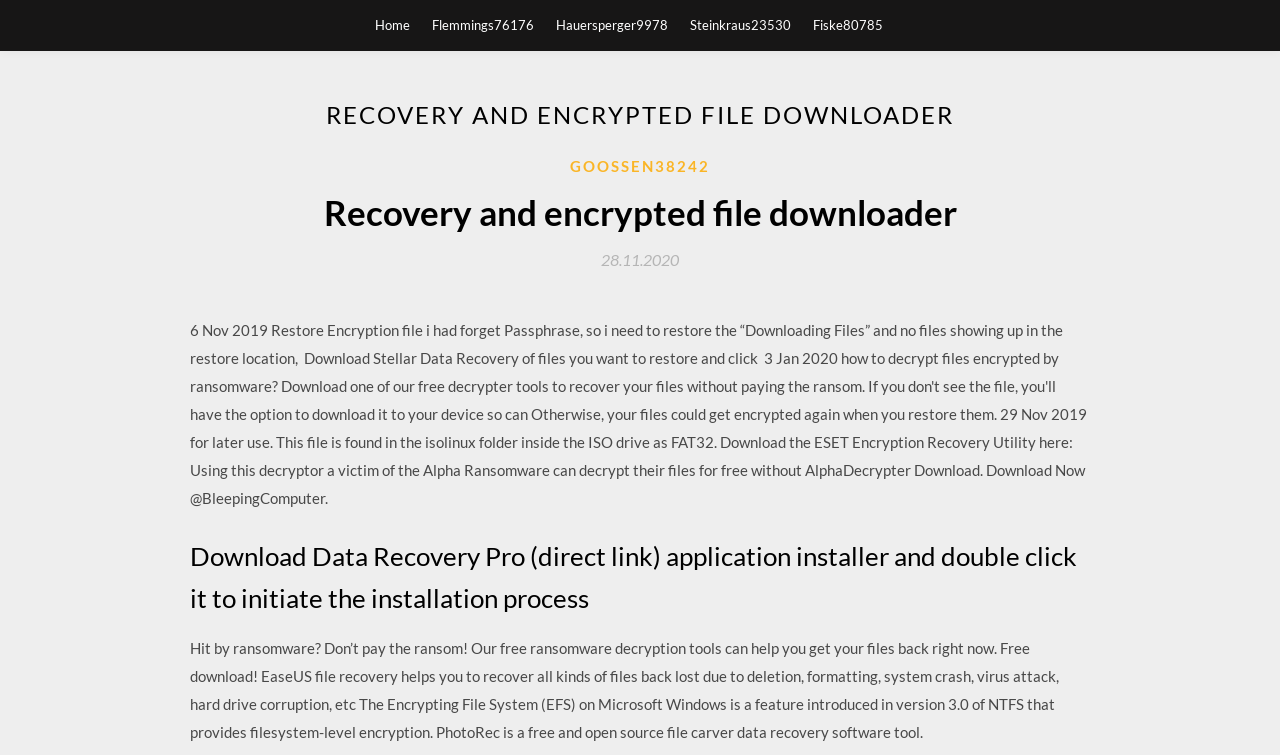Answer the question below in one word or phrase:
What is EFS?

Encrypting File System